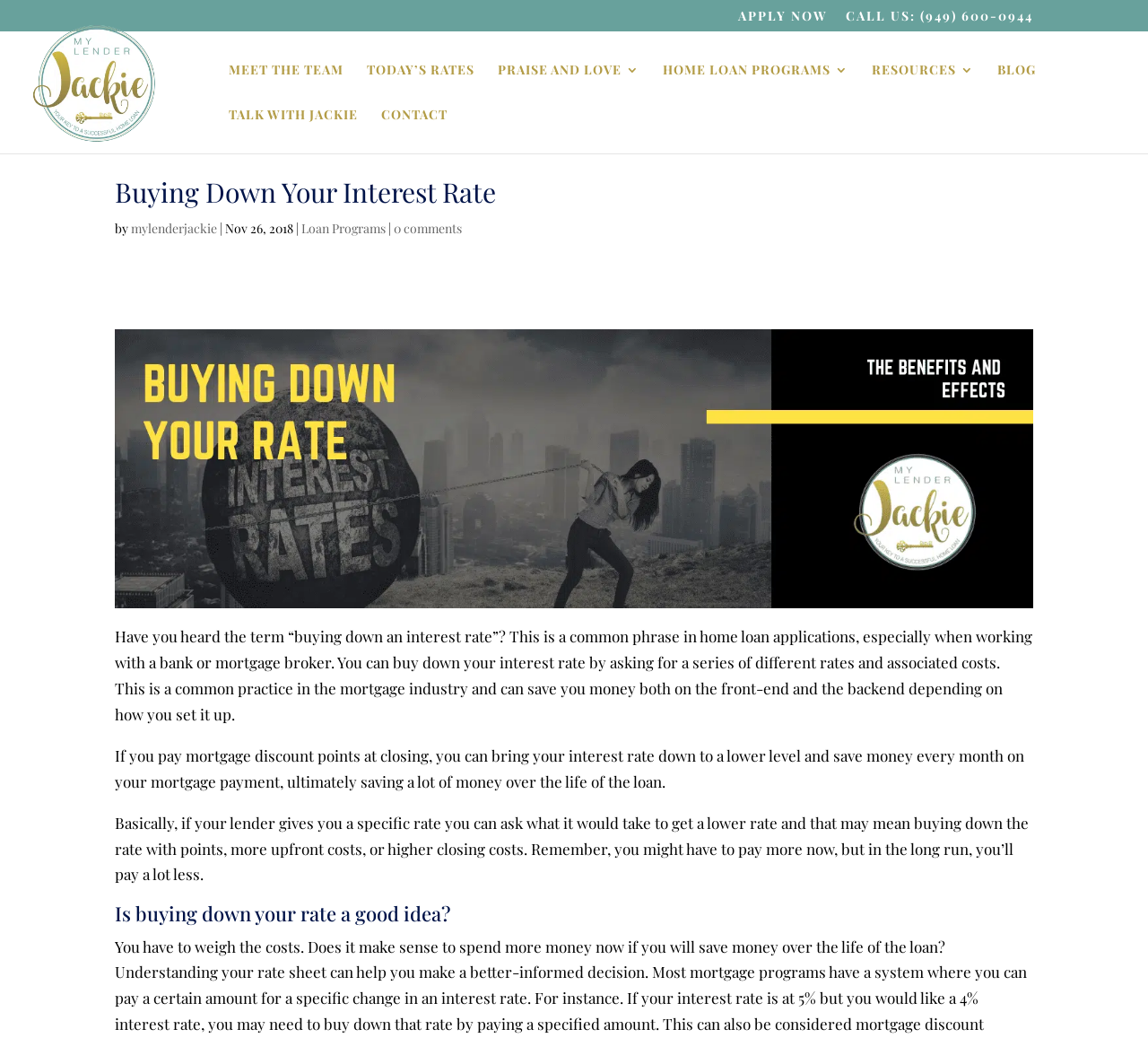Answer the question with a single word or phrase: 
What is the name of the lender?

Jackie